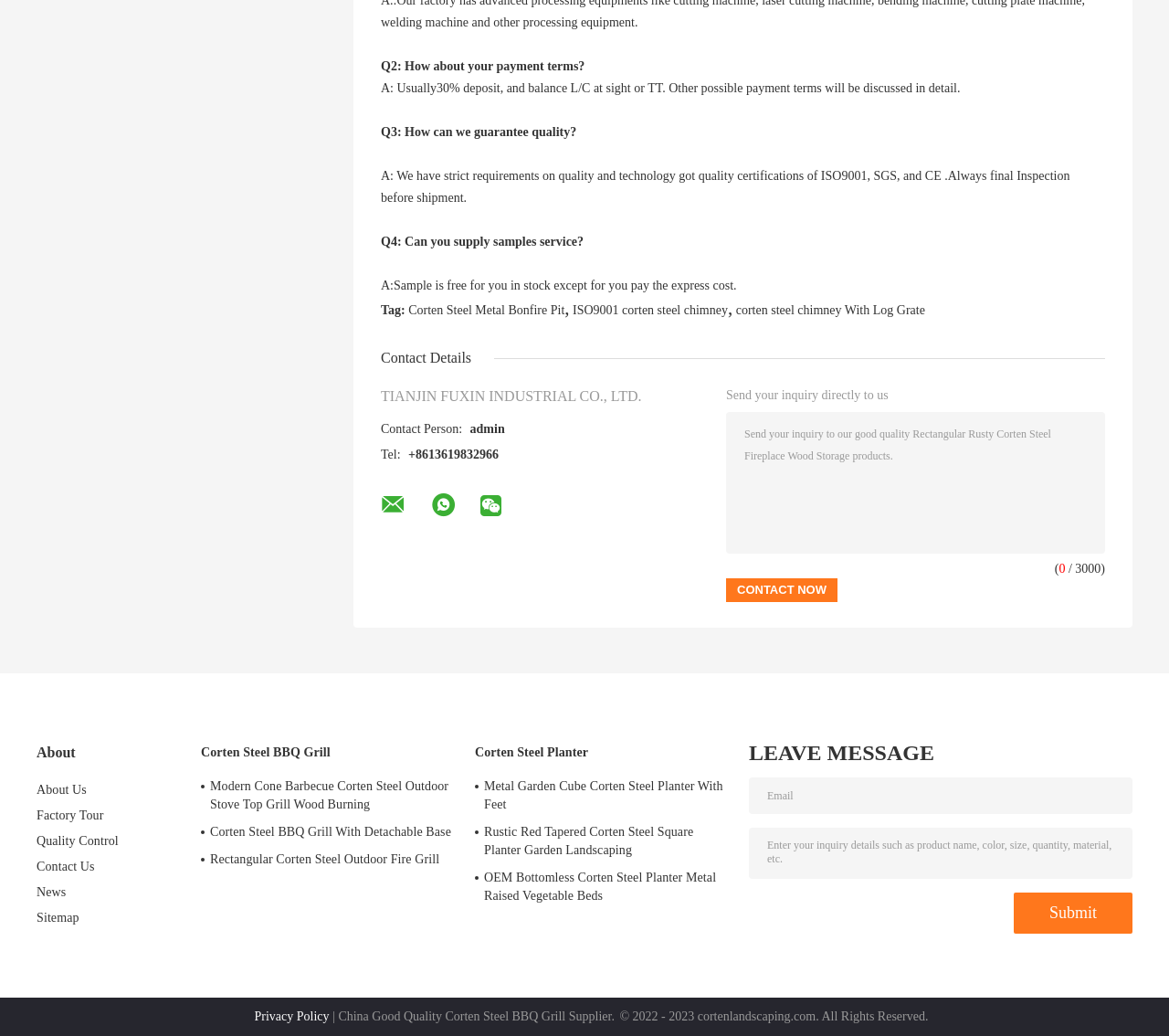Please identify the bounding box coordinates of the element's region that should be clicked to execute the following instruction: "Check the 'Corten Steel BBQ Grill' product". The bounding box coordinates must be four float numbers between 0 and 1, i.e., [left, top, right, bottom].

[0.172, 0.717, 0.406, 0.737]